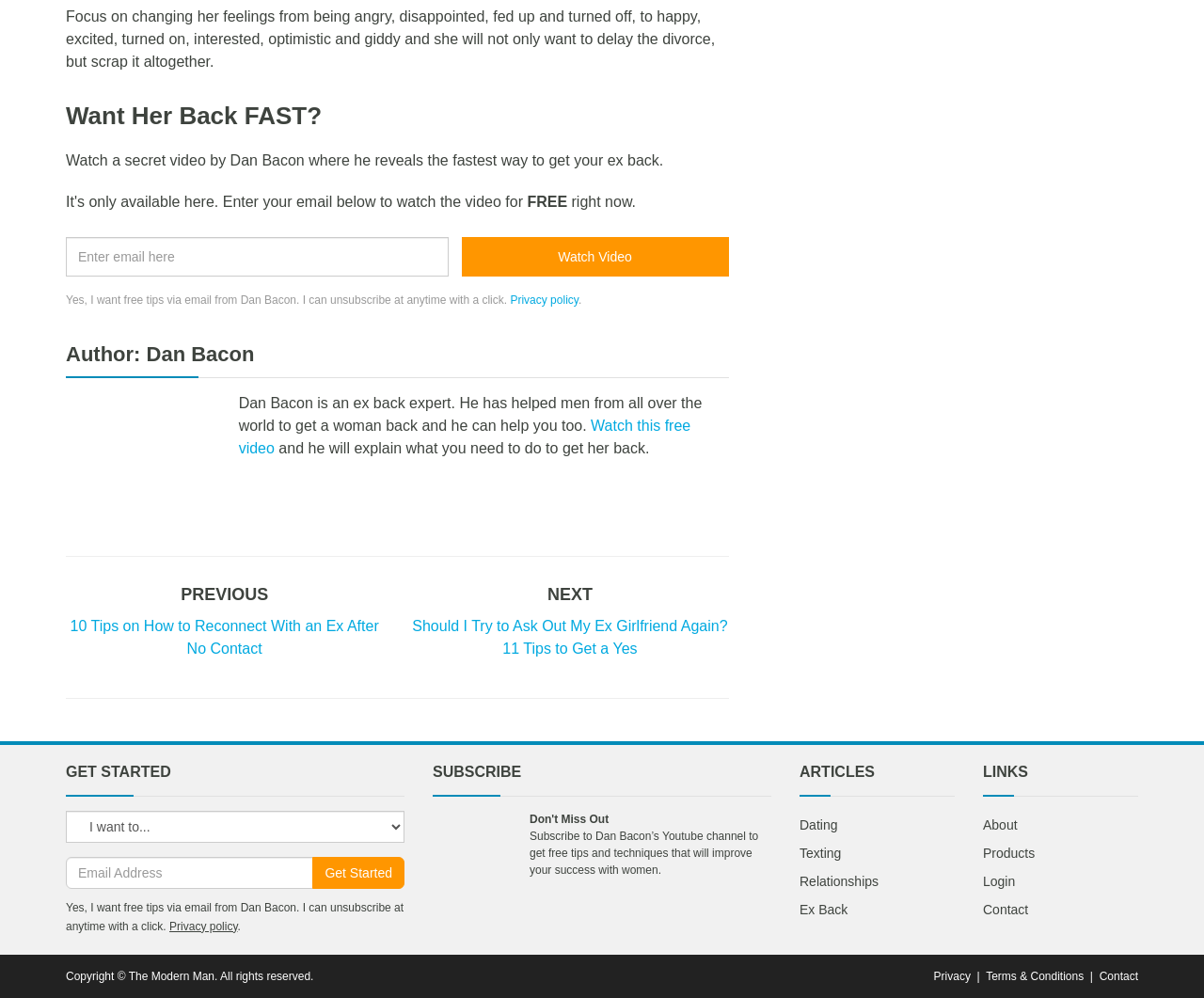Find the bounding box coordinates of the area that needs to be clicked in order to achieve the following instruction: "Read the article about getting your ex wife back". The coordinates should be specified as four float numbers between 0 and 1, i.e., [left, top, right, bottom].

[0.055, 0.392, 0.405, 0.408]